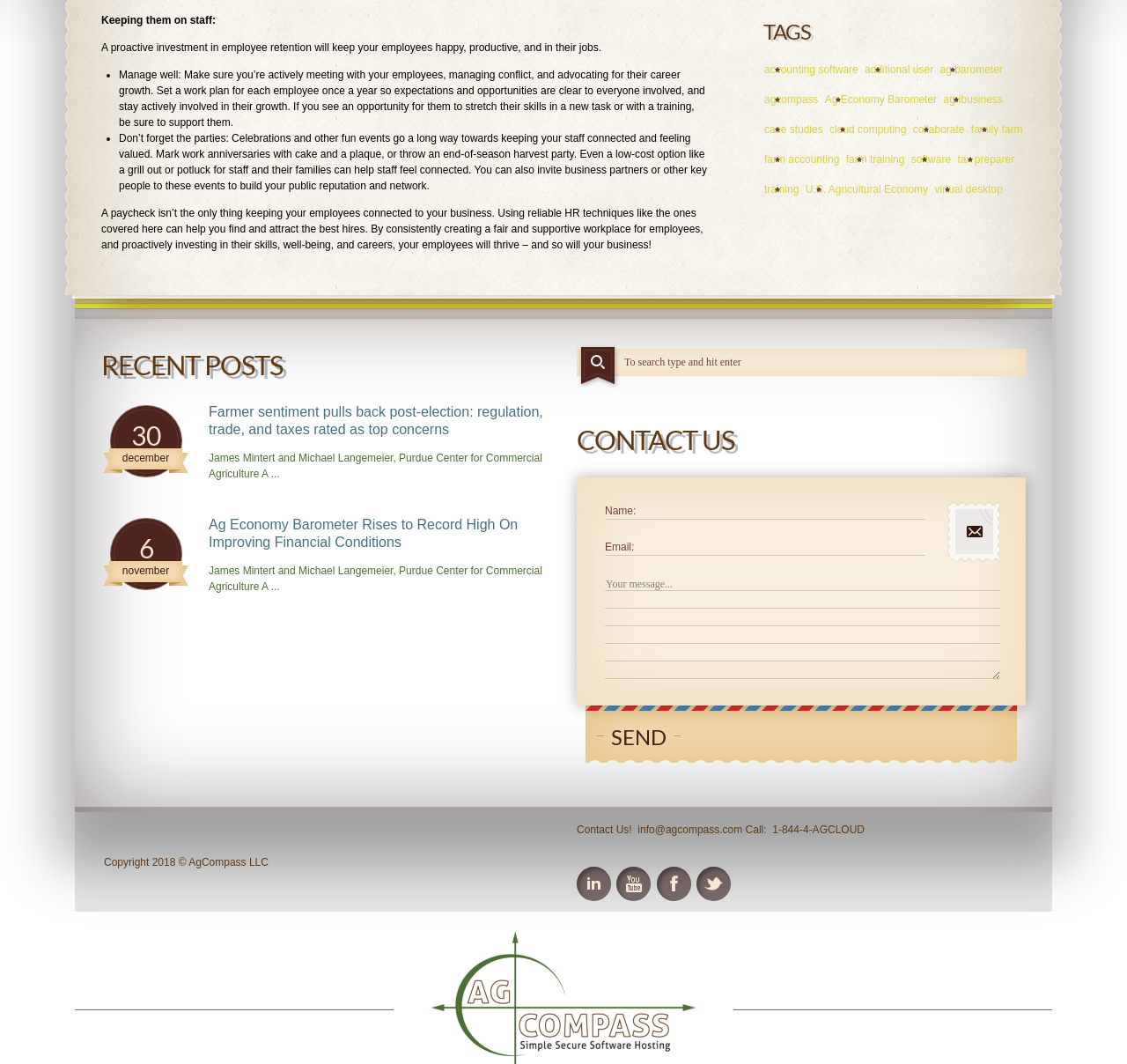Respond with a single word or phrase for the following question: 
What is the purpose of the search bar?

To search the website